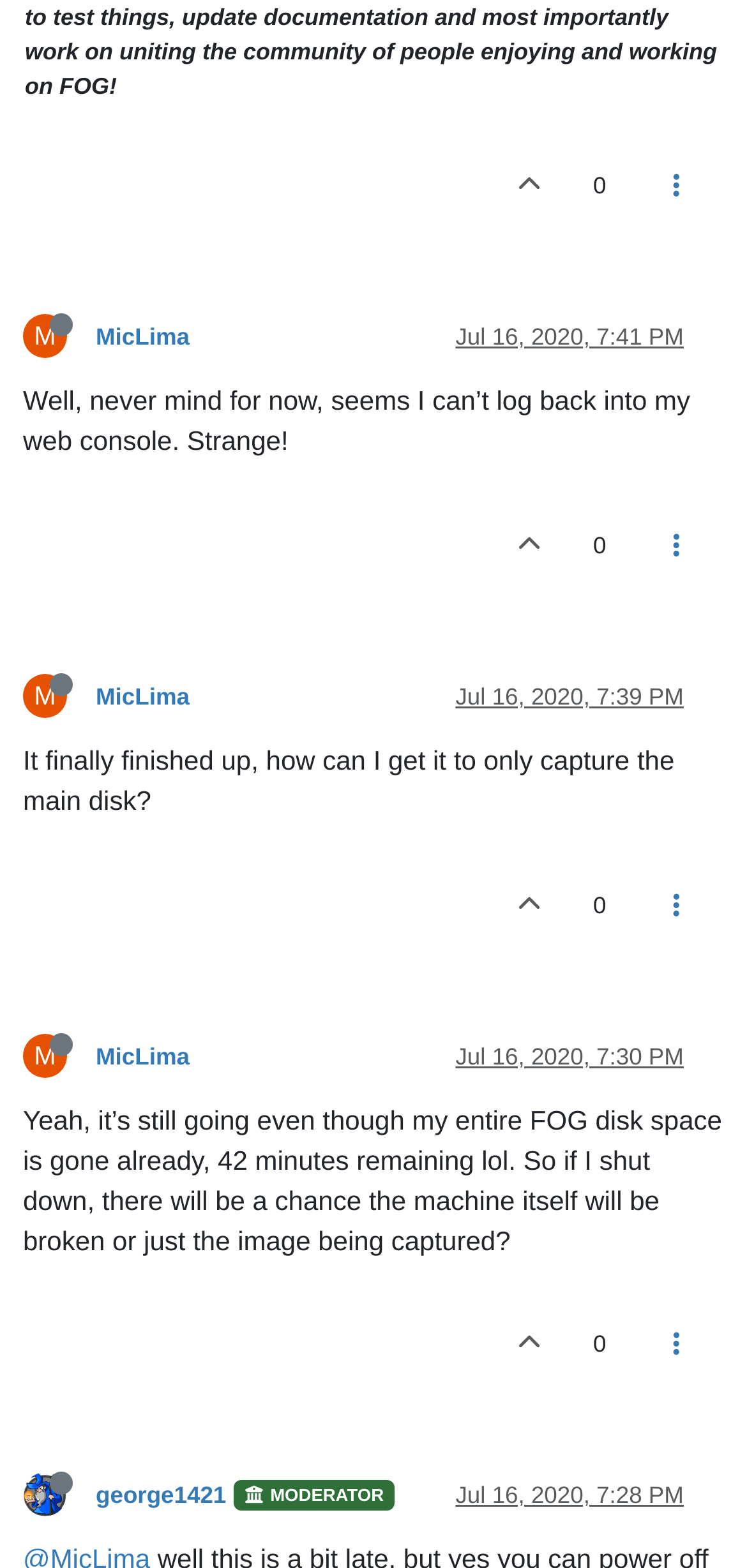Identify the bounding box of the HTML element described here: "Jul 16, 2020, 7:39 PM". Provide the coordinates as four float numbers between 0 and 1: [left, top, right, bottom].

[0.61, 0.436, 0.915, 0.453]